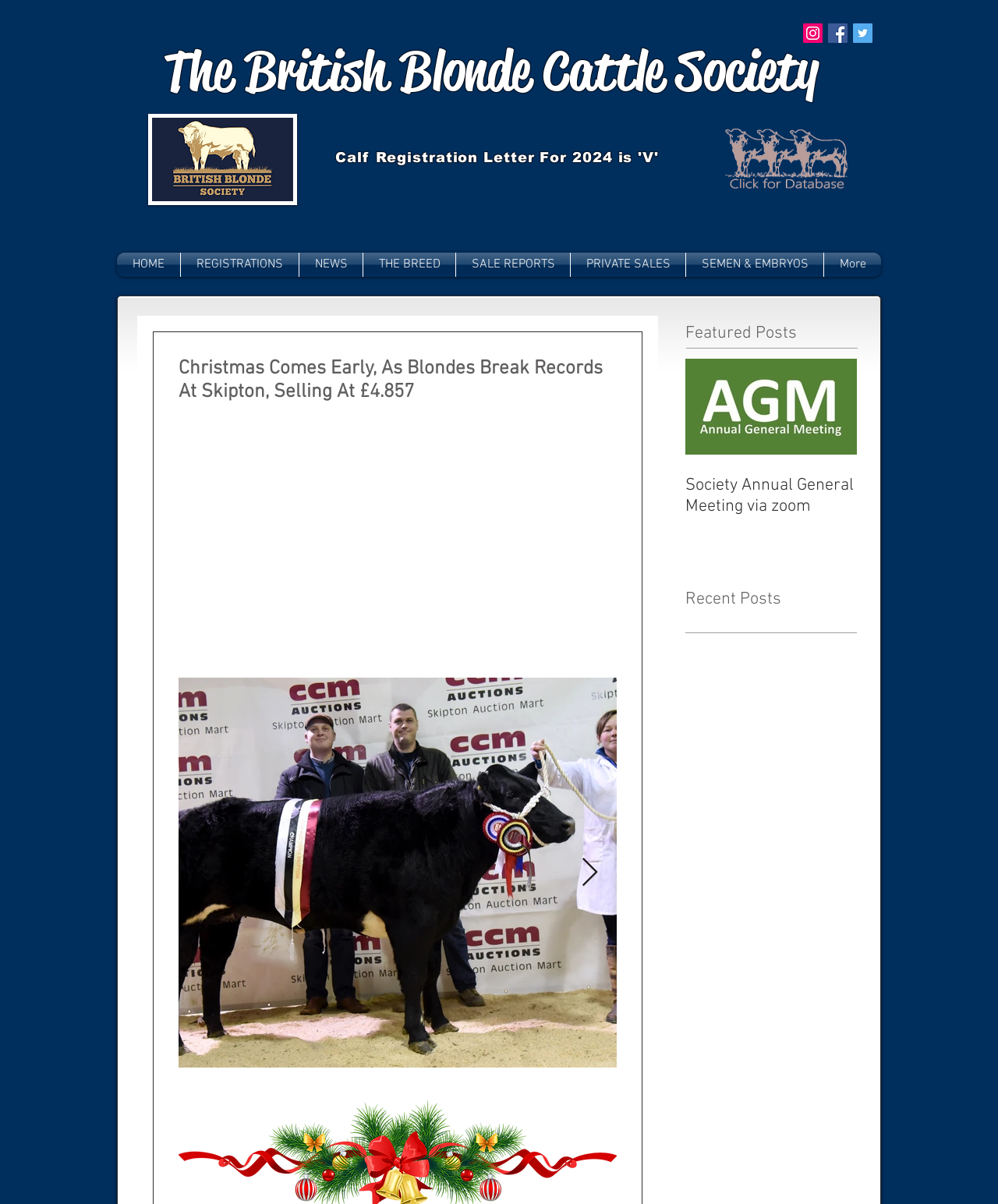Identify and generate the primary title of the webpage.

Christmas Comes Early, As Blondes Break Records At Skipton, Selling At £4.857